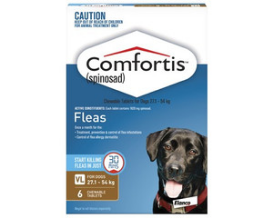Respond to the question below with a concise word or phrase:
What is the active ingredient in Comfortis?

Spinosad